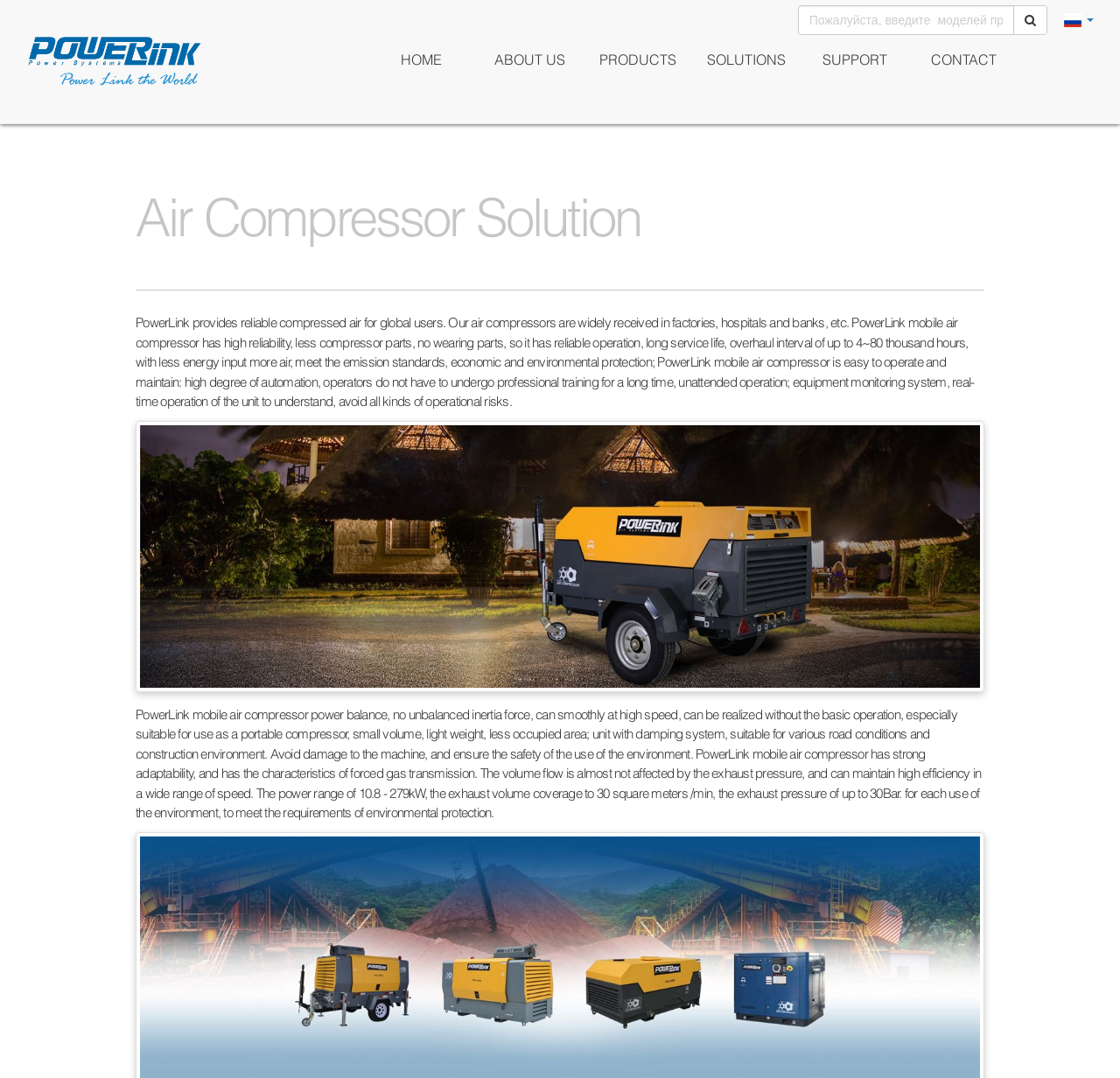Observe the image and answer the following question in detail: What is the benefit of PowerLink mobile air compressor?

The webpage states that PowerLink mobile air compressor has high reliability, less compressor parts, no wearing parts, so it has reliable operation, long service life, overhaul interval of up to 4~80 thousand hours. This information is obtained from the StaticText element with the text 'PowerLink mobile air compressor has high reliability, less compressor parts, no wearing parts, so it has reliable operation, long service life, overhaul interval of up to 4~80 thousand hours...'